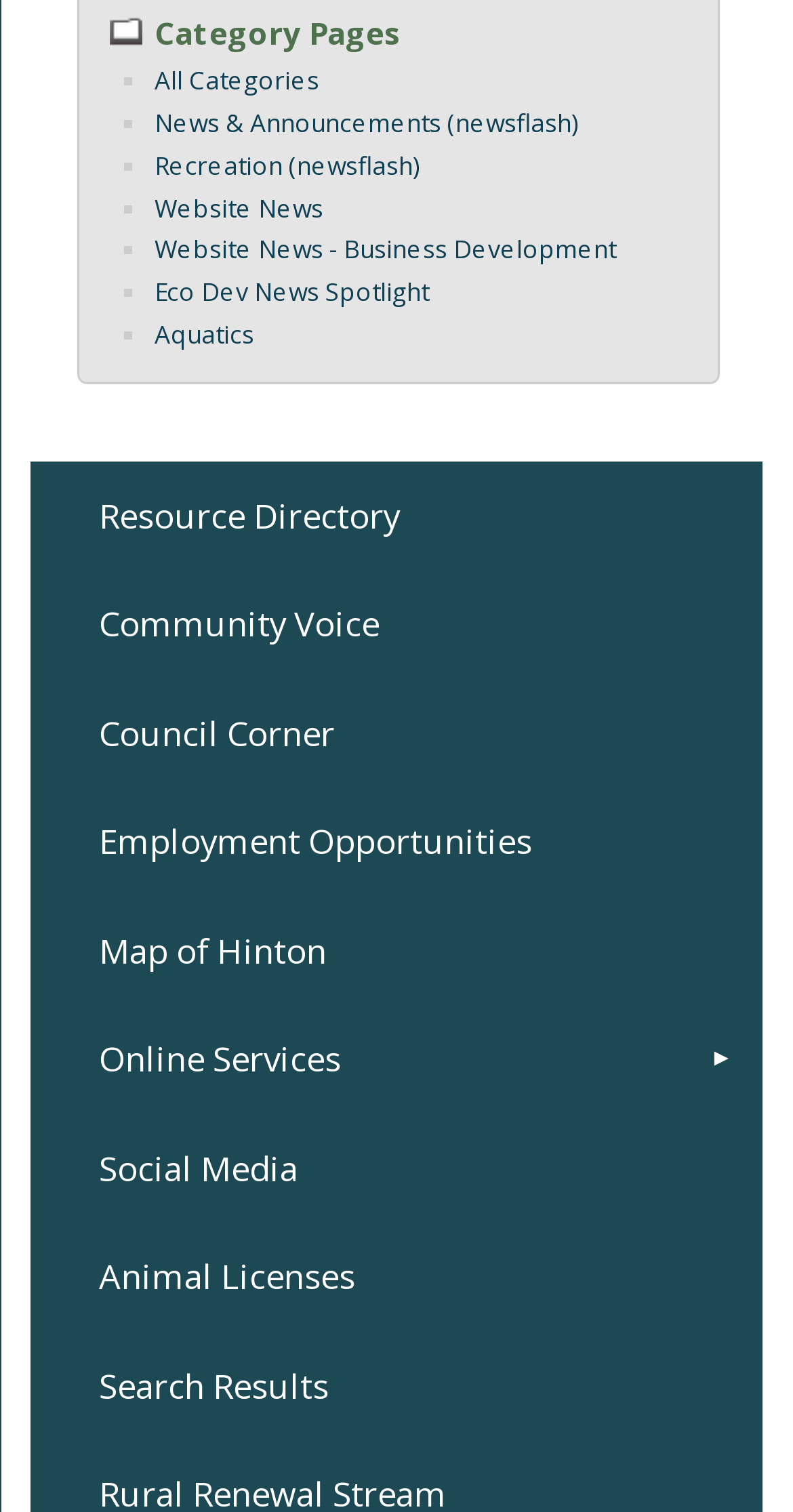Provide a one-word or short-phrase response to the question:
What is the purpose of the 'Resource Directory' menu item?

To access resources